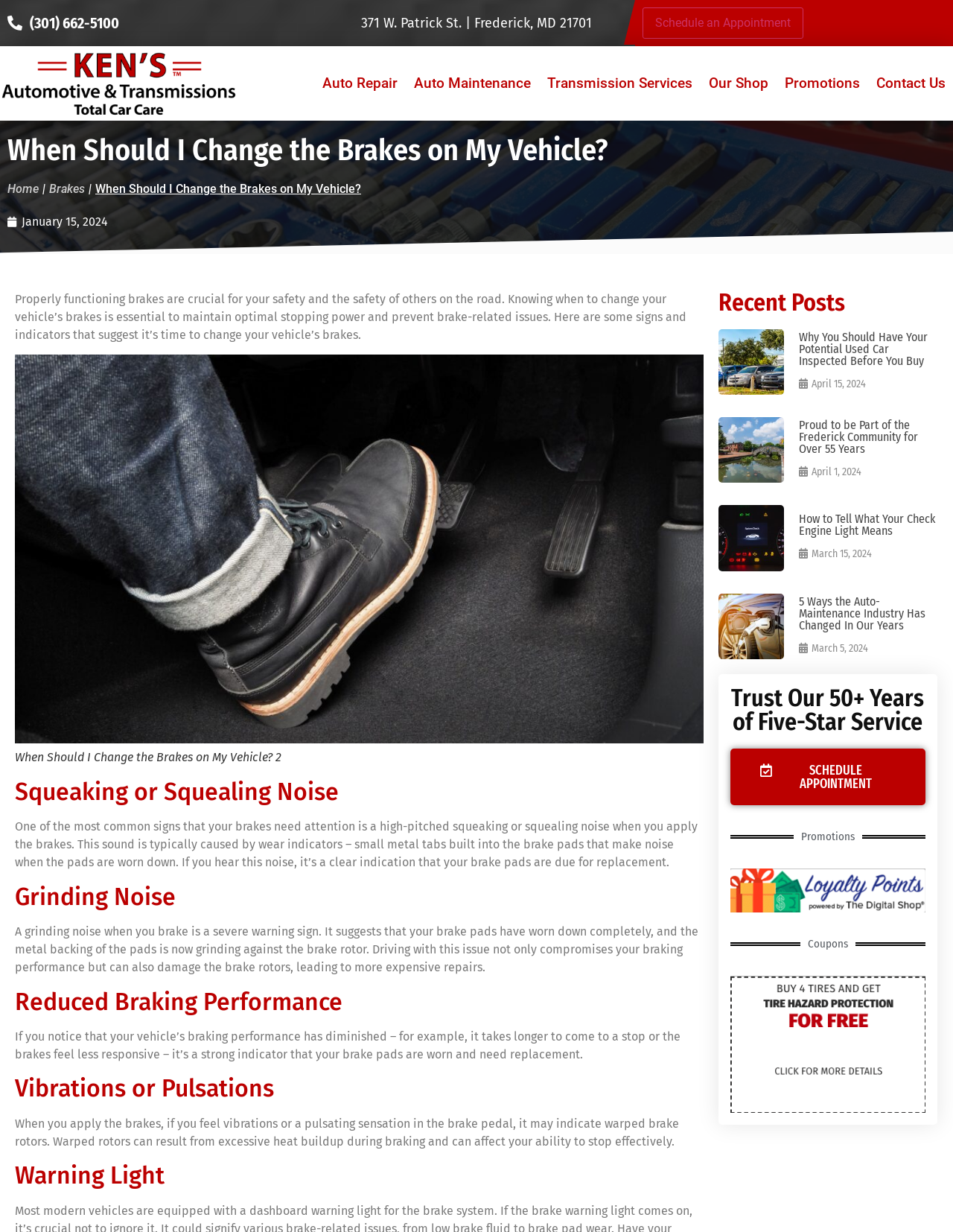Please identify the bounding box coordinates of the element's region that needs to be clicked to fulfill the following instruction: "Visit the 'Auto Repair' page". The bounding box coordinates should consist of four float numbers between 0 and 1, i.e., [left, top, right, bottom].

[0.333, 0.037, 0.429, 0.098]